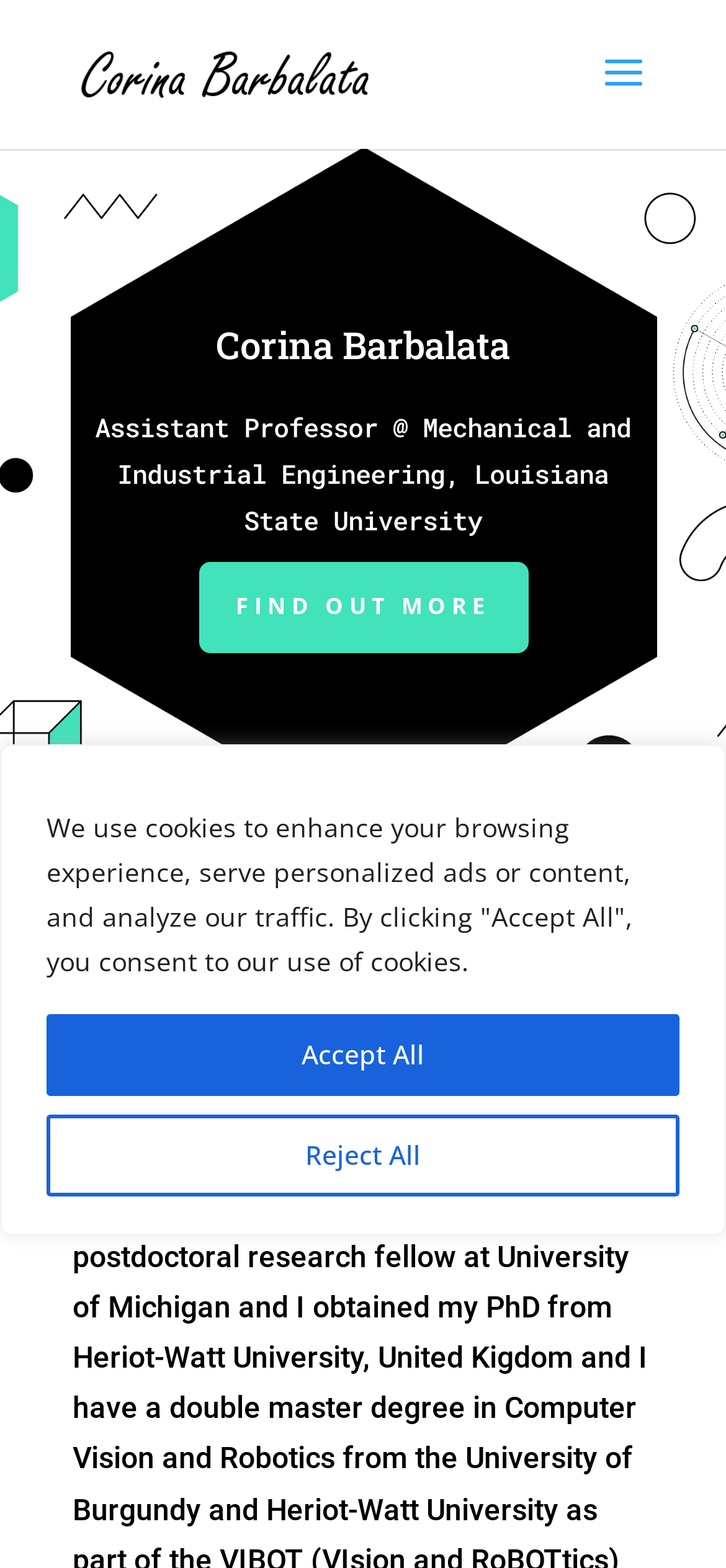What is the section title below Corina Barbalata's name?
Please provide a comprehensive answer based on the contents of the image.

The section title below Corina Barbalata's name is 'About me', which is indicated in the heading element with the same text.